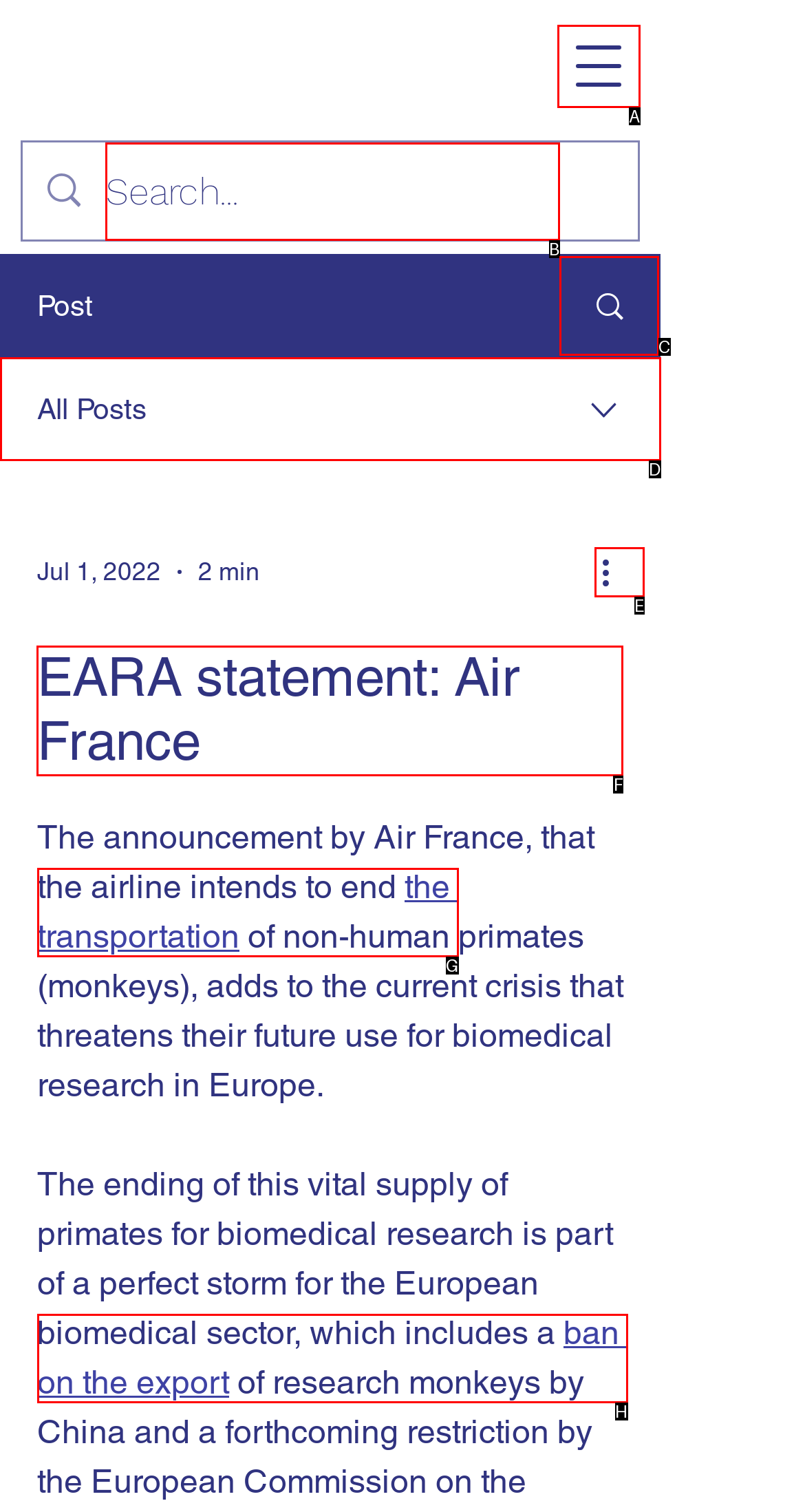Select the UI element that should be clicked to execute the following task: Read more about EARA statement
Provide the letter of the correct choice from the given options.

F